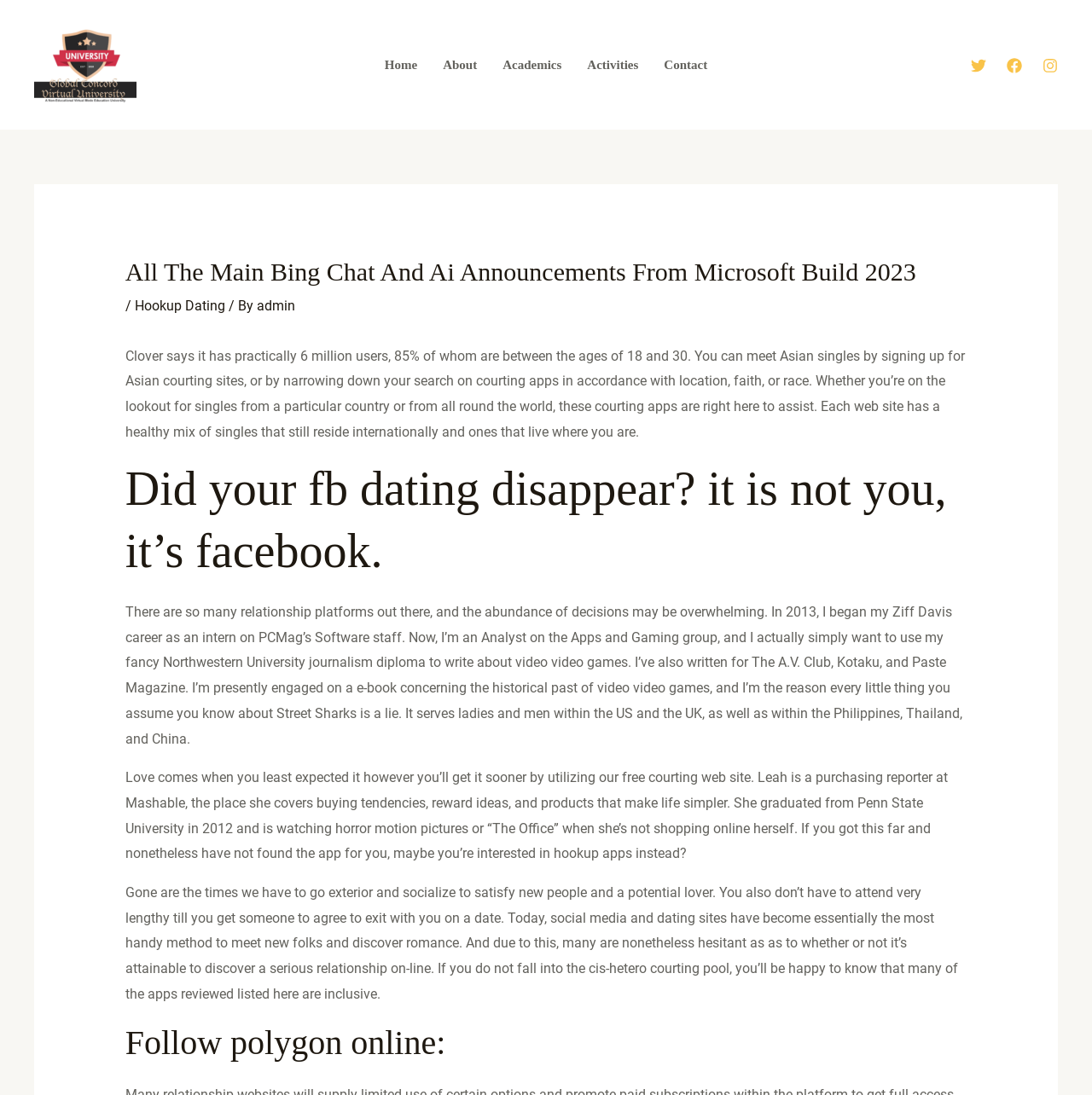Please identify the bounding box coordinates of where to click in order to follow the instruction: "Check out the 'Academics' section".

[0.449, 0.022, 0.526, 0.097]